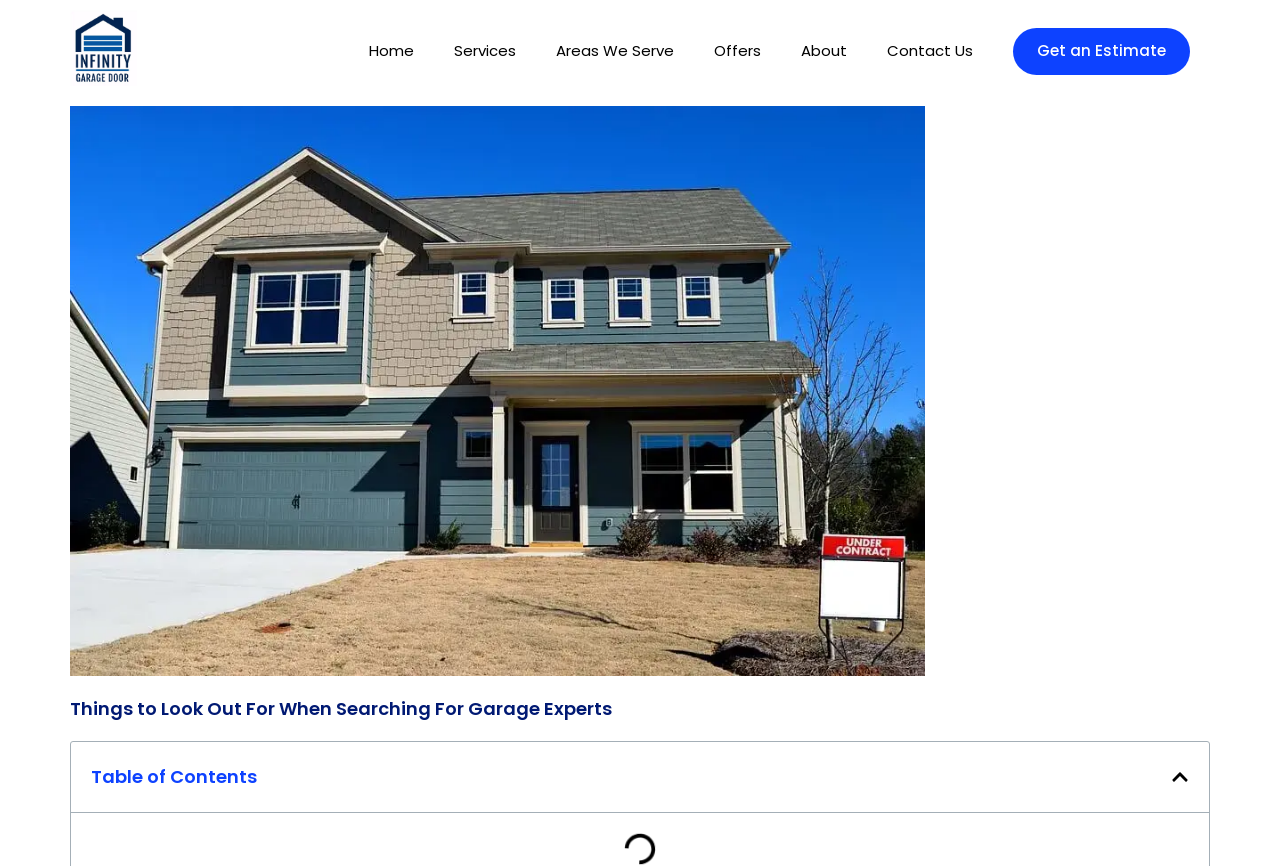Find and provide the bounding box coordinates for the UI element described with: "Contact Us".

[0.678, 0.032, 0.776, 0.085]